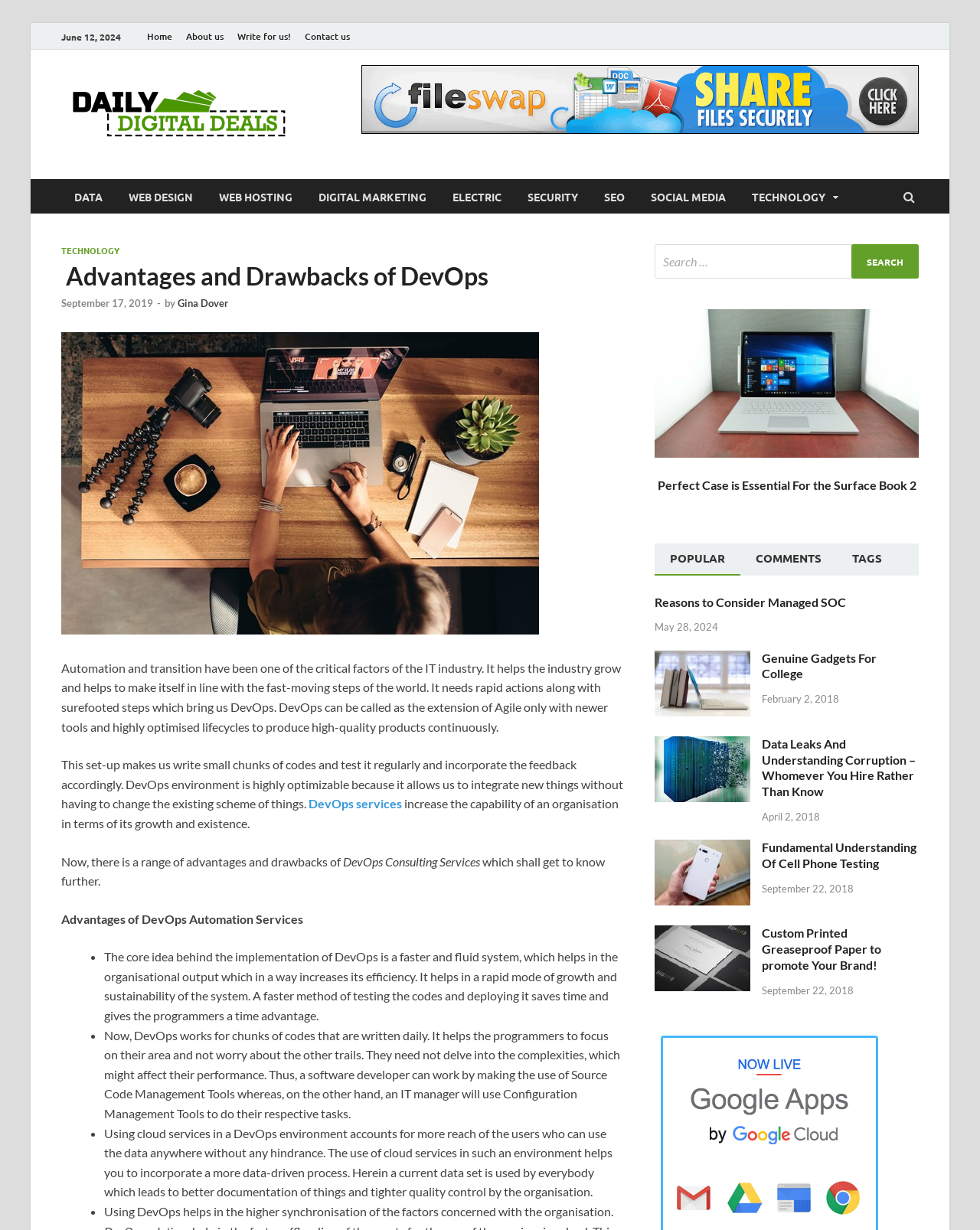What is the category of the article 'Reasons to Consider Managed SOC'?
Please analyze the image and answer the question with as much detail as possible.

I found the category of the article by looking at the tab panel section, where it says 'POPULAR' and lists several articles, including 'Reasons to Consider Managed SOC'.